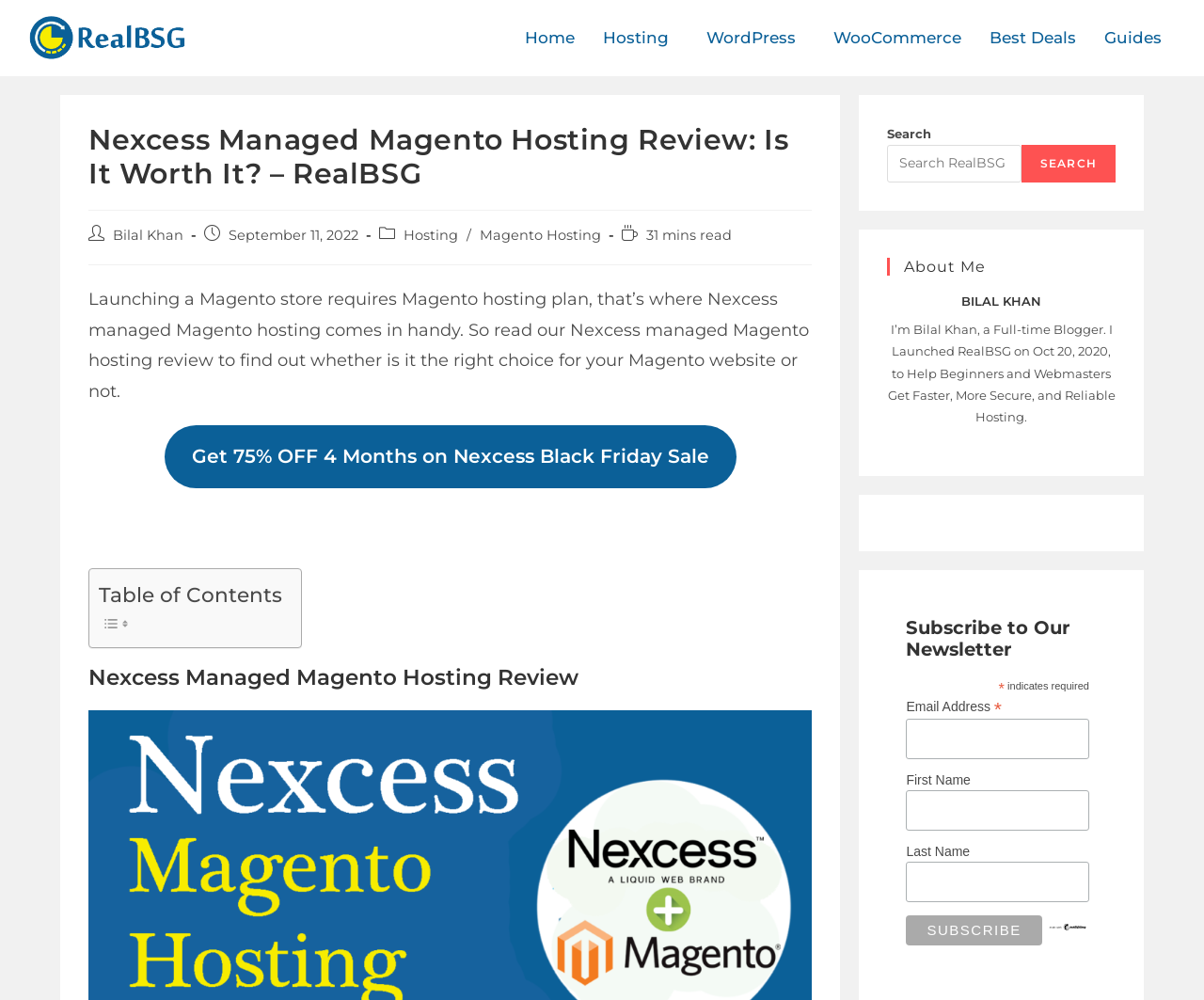Locate the bounding box coordinates of the element that needs to be clicked to carry out the instruction: "Search for something". The coordinates should be given as four float numbers ranging from 0 to 1, i.e., [left, top, right, bottom].

[0.737, 0.145, 0.848, 0.182]